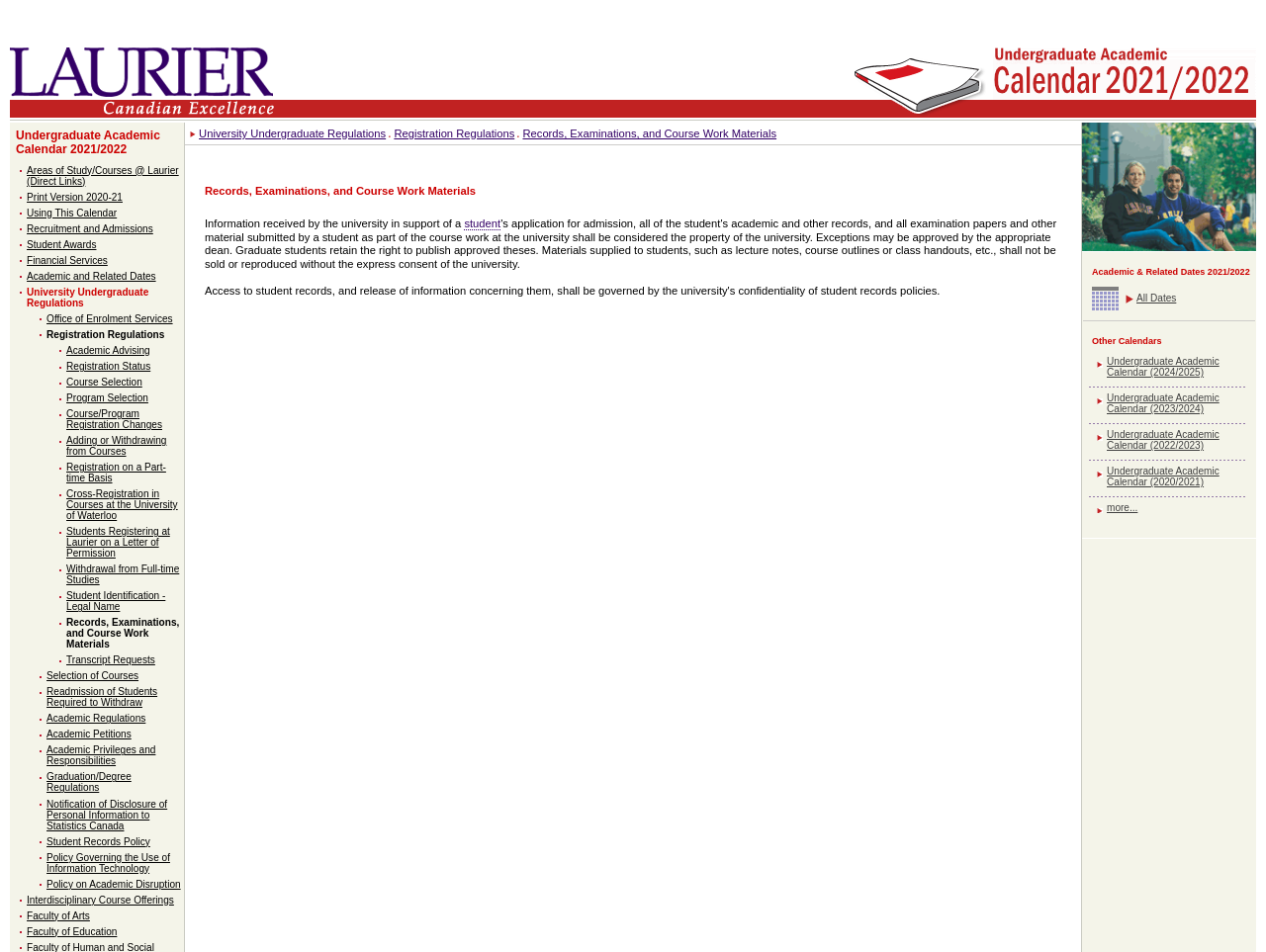Find and specify the bounding box coordinates that correspond to the clickable region for the instruction: "Access the Records, Examinations, and Course Work Materials page".

[0.052, 0.648, 0.142, 0.683]